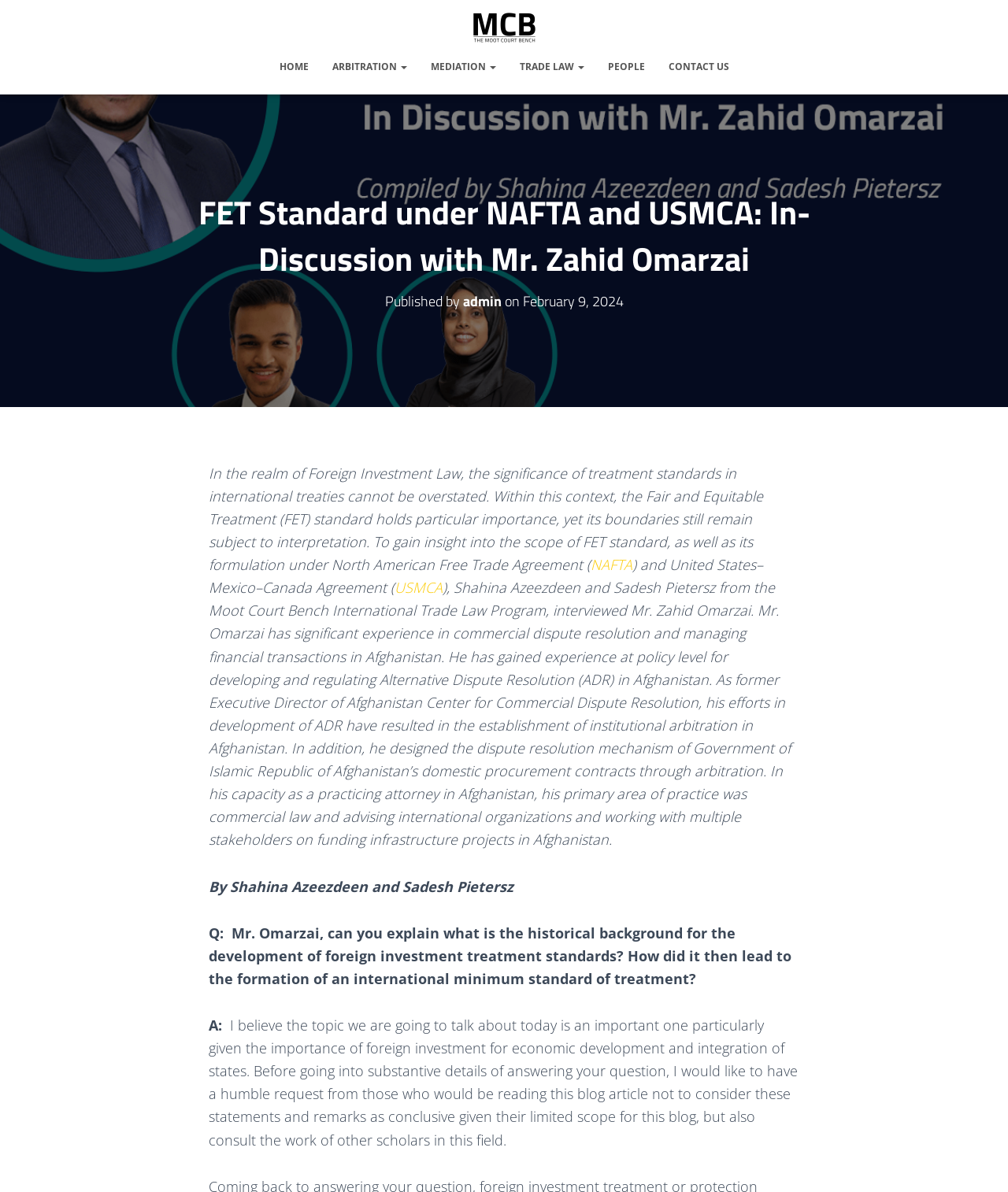Using the information from the screenshot, answer the following question thoroughly:
What is the topic of discussion in this article?

The article discusses the Fair and Equitable Treatment (FET) standard under the North American Free Trade Agreement (NAFTA) and the United States–Mexico–Canada Agreement (USMCA), as indicated by the heading and the content of the article.